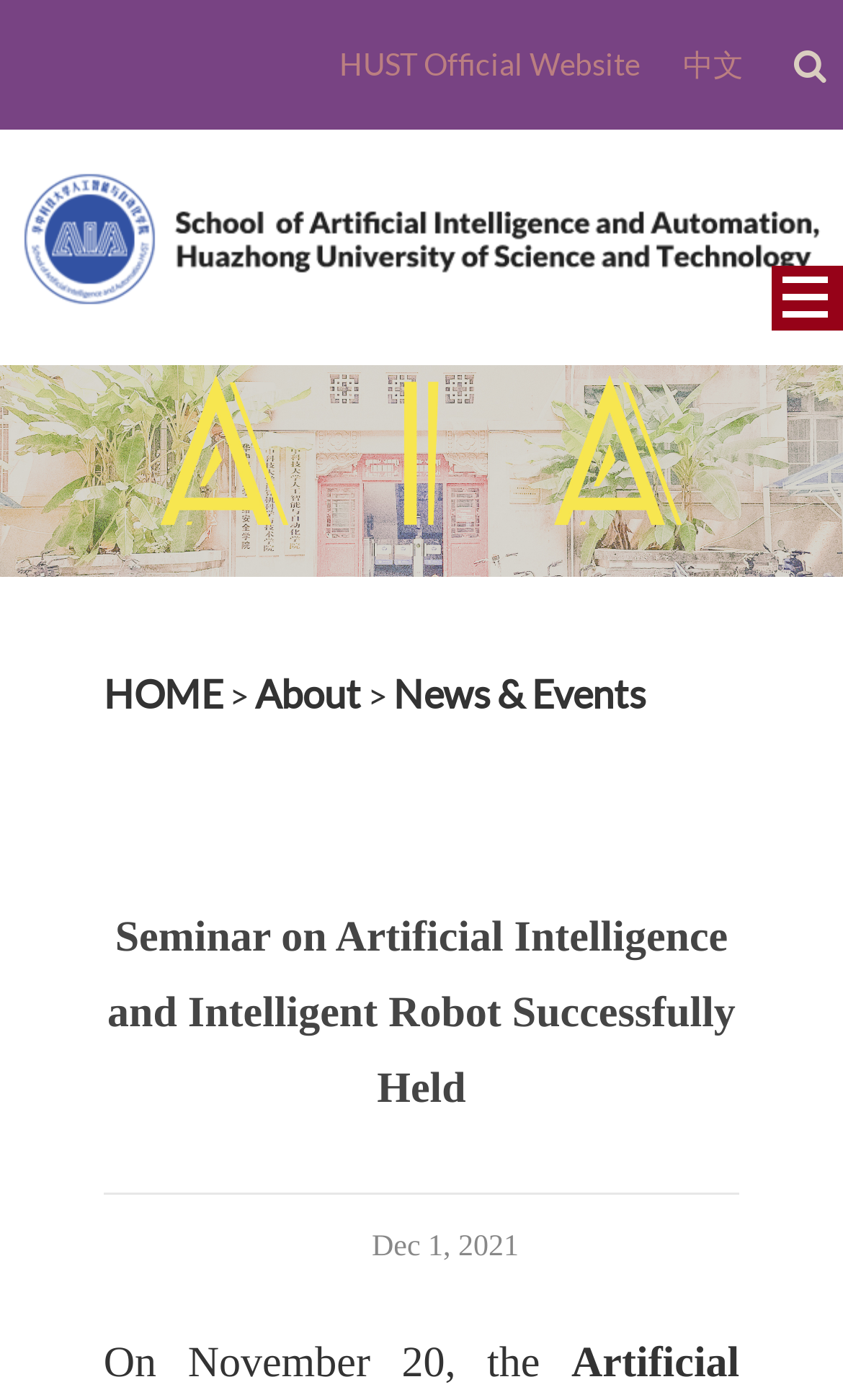Calculate the bounding box coordinates for the UI element based on the following description: "About". Ensure the coordinates are four float numbers between 0 and 1, i.e., [left, top, right, bottom].

[0.0, 0.336, 1.0, 0.414]